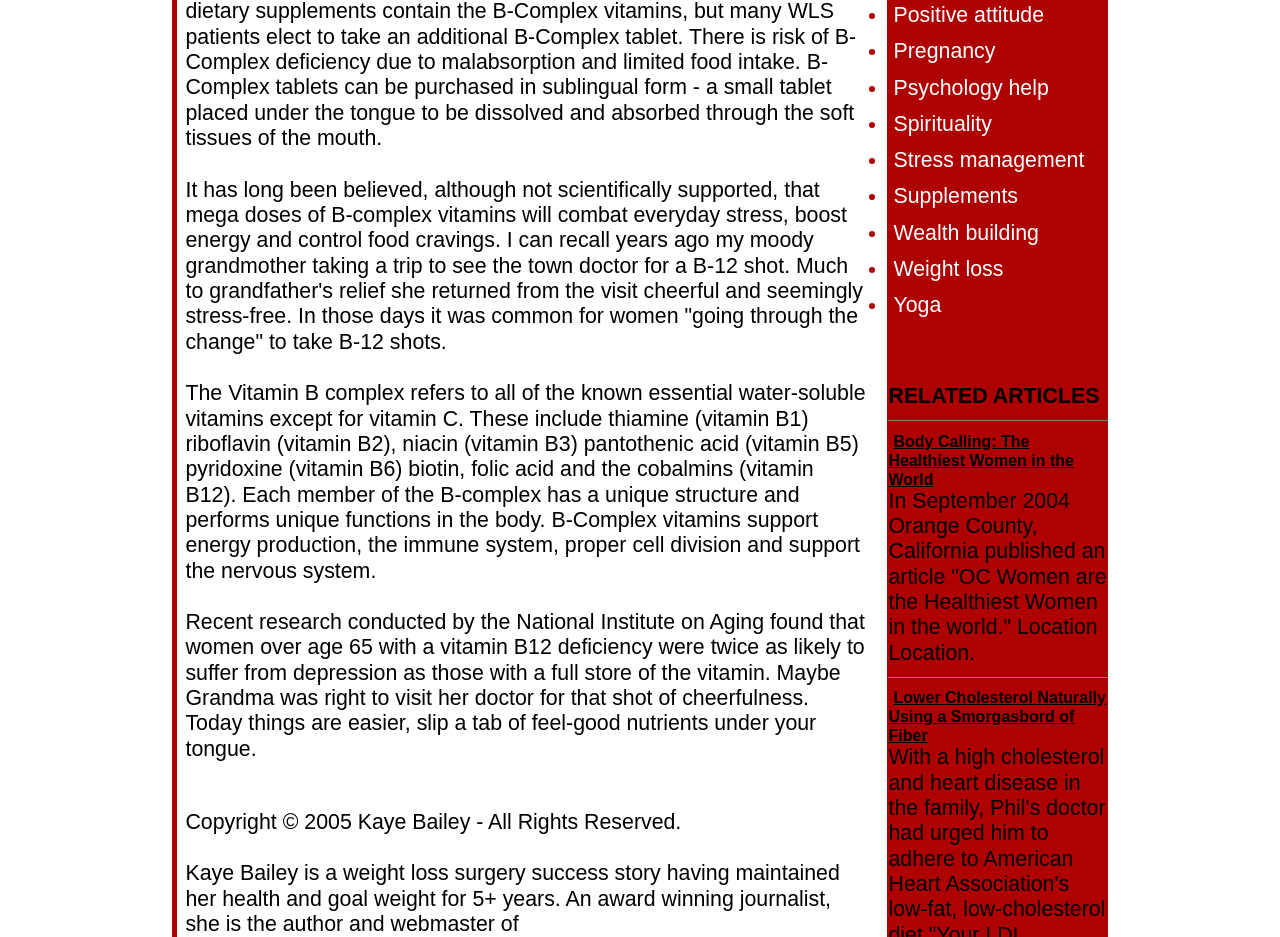Determine the bounding box coordinates for the HTML element mentioned in the following description: "Pregnancy". The coordinates should be a list of four floats ranging from 0 to 1, represented as [left, top, right, bottom].

[0.698, 0.042, 0.778, 0.068]